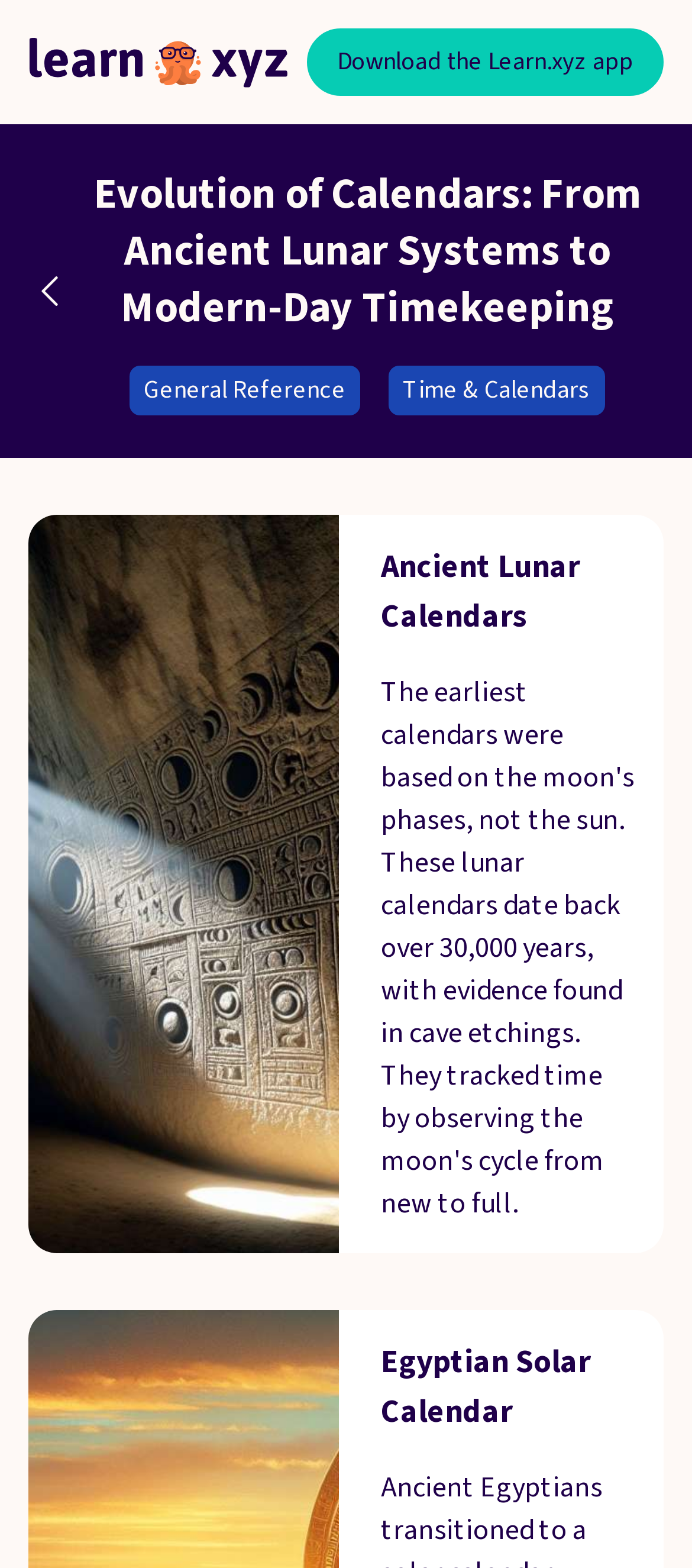Provide the bounding box coordinates for the UI element that is described by this text: "General Reference". The coordinates should be in the form of four float numbers between 0 and 1: [left, top, right, bottom].

[0.187, 0.233, 0.521, 0.265]